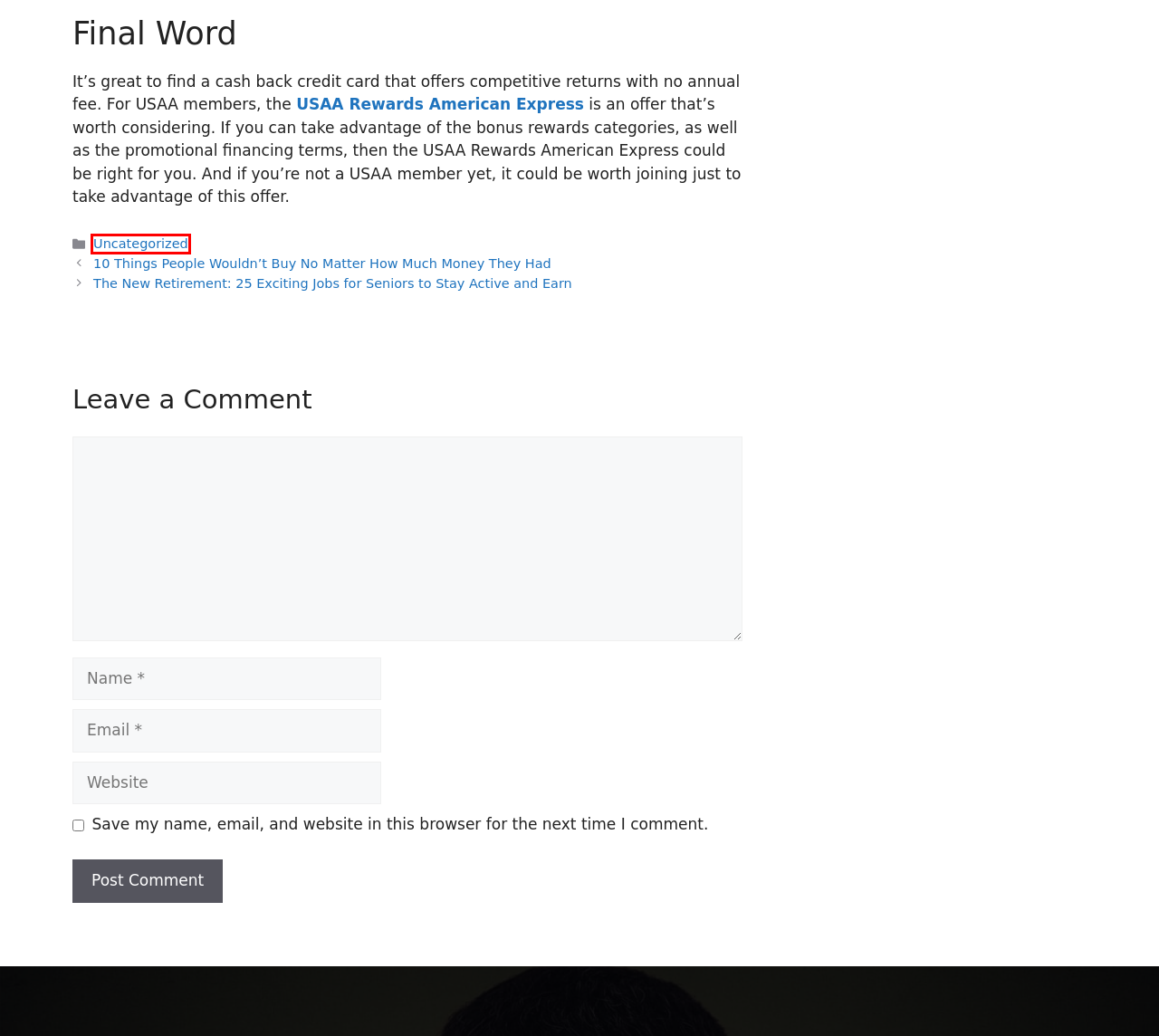Review the screenshot of a webpage containing a red bounding box around an element. Select the description that best matches the new webpage after clicking the highlighted element. The options are:
A. Terms and Conditions – missionmoneymatters.org
B. USAA Rewards American Express® Credit Card | USAA
C. 24 Jobs For Stay At Home Moms to Earn Income – missionmoneymatters.org
D. Blog – missionmoneymatters.org
E. The New Retirement: 25 Exciting Jobs for Seniors to Stay Active and Earn – missionmoneymatters.org
F. Uncategorized – missionmoneymatters.org
G. 10 Things People Wouldn’t Buy No Matter How Much Money They Had – missionmoneymatters.org
H. 7 Best Balance Transfer Credit Cards of June 2024

F